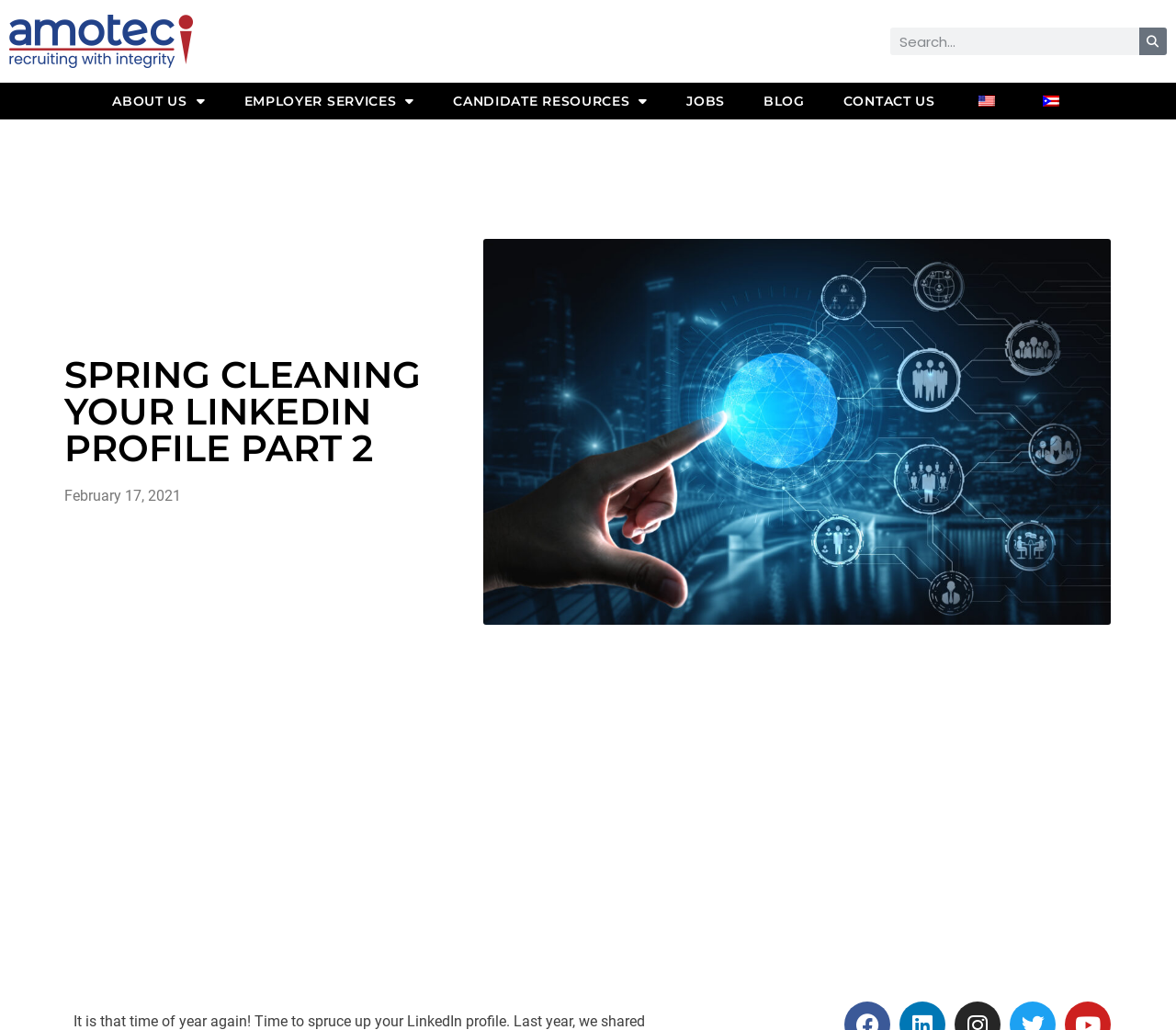Provide the bounding box coordinates for the UI element that is described by this text: "Employer Services". The coordinates should be in the form of four float numbers between 0 and 1: [left, top, right, bottom].

[0.193, 0.086, 0.367, 0.111]